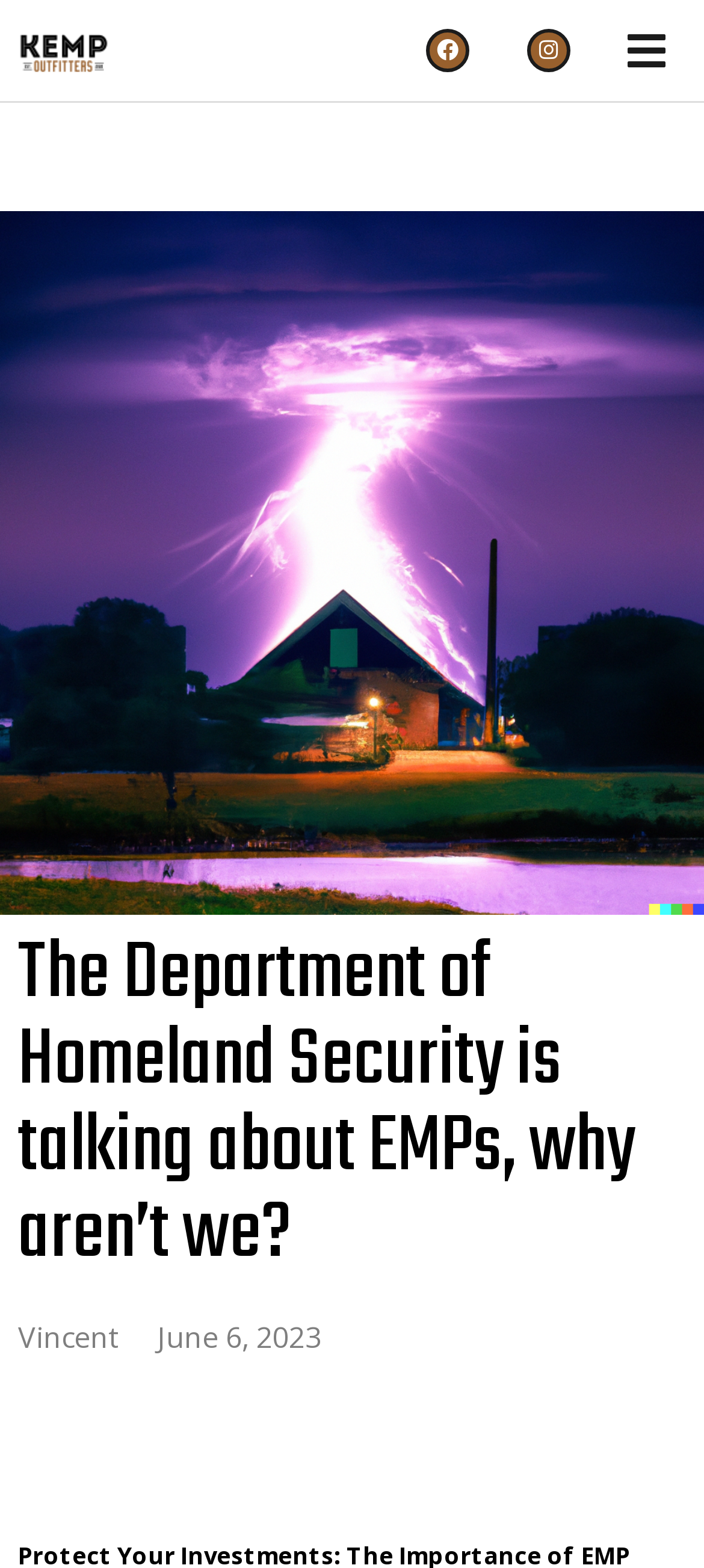Please provide a detailed answer to the question below based on the screenshot: 
What is the logo of the website?

The logo of the website is located at the top left corner of the webpage, and it is an image with the text 'Kemp-Outfitters-Wordmark'.